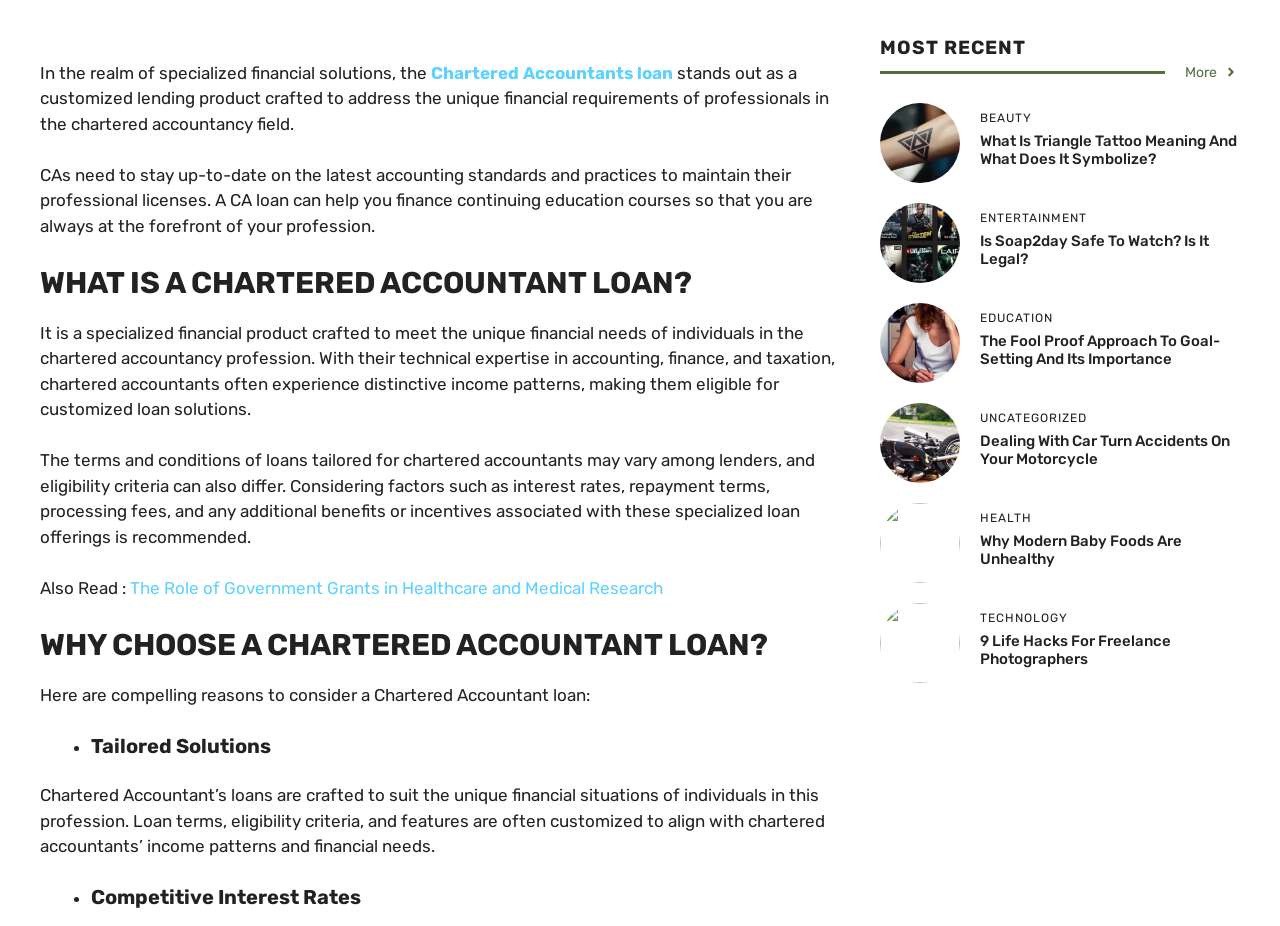Locate the UI element described by Chartered Accountants loan and provide its bounding box coordinates. Use the format (top-left x, top-left y, bottom-right x, bottom-right y) with all values as floating point numbers between 0 and 1.

[0.337, 0.068, 0.526, 0.089]